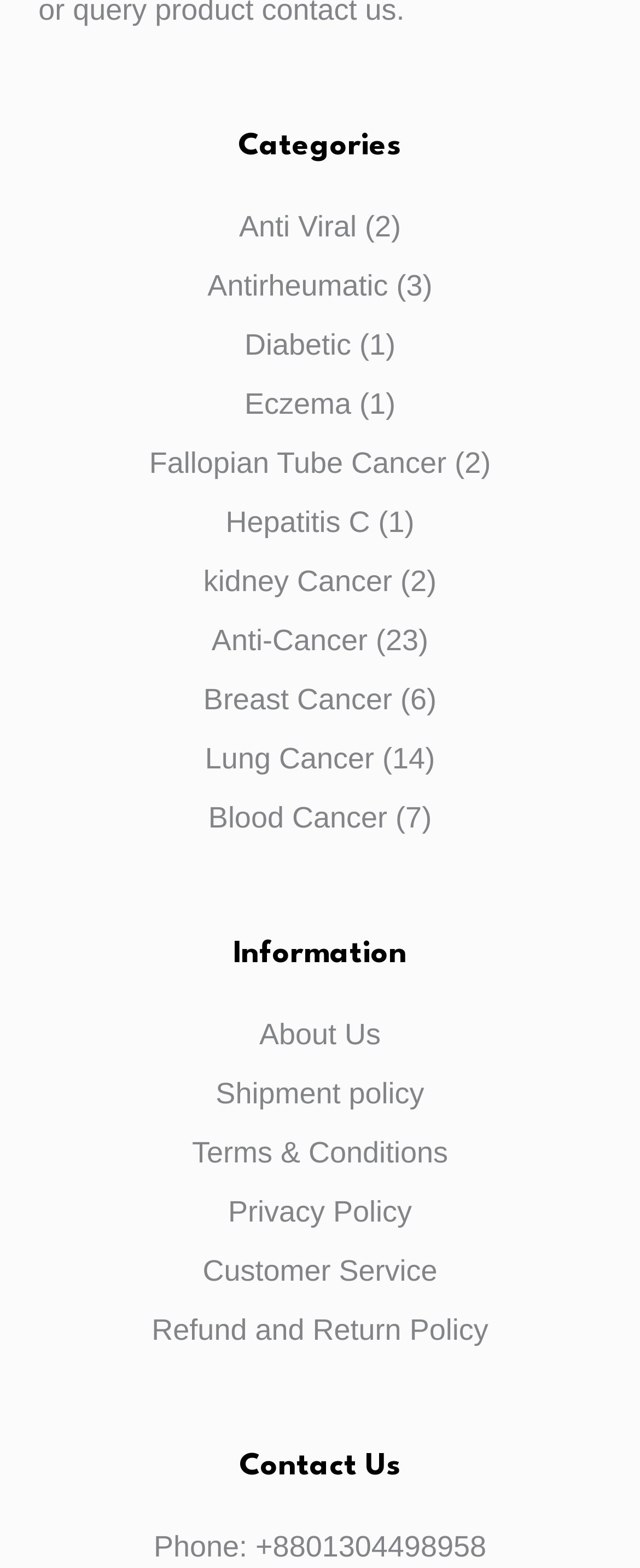Please indicate the bounding box coordinates of the element's region to be clicked to achieve the instruction: "View products under Breast Cancer". Provide the coordinates as four float numbers between 0 and 1, i.e., [left, top, right, bottom].

[0.318, 0.436, 0.613, 0.456]